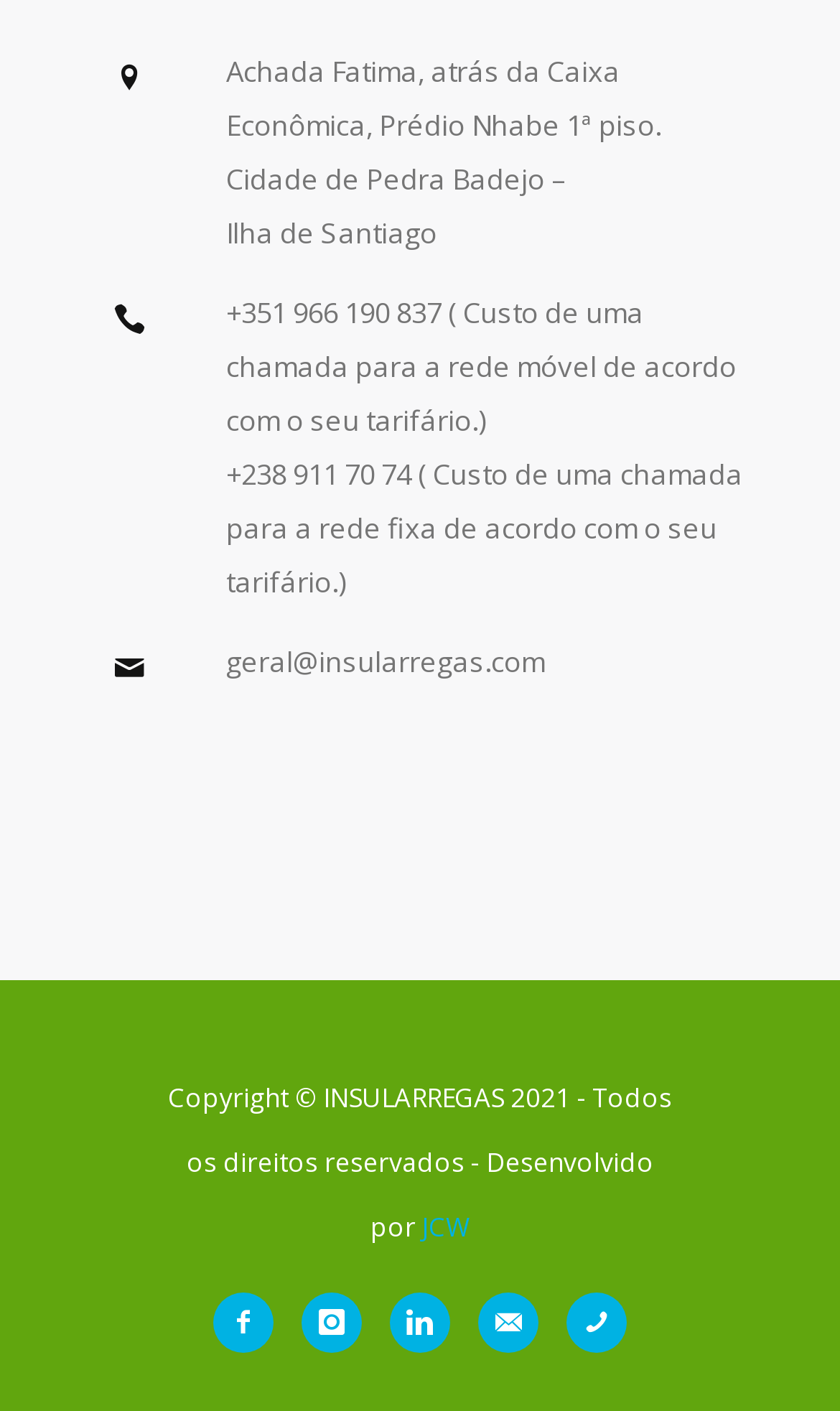Pinpoint the bounding box coordinates of the clickable area necessary to execute the following instruction: "Visit the Facebook page". The coordinates should be given as four float numbers between 0 and 1, namely [left, top, right, bottom].

[0.254, 0.916, 0.351, 0.959]